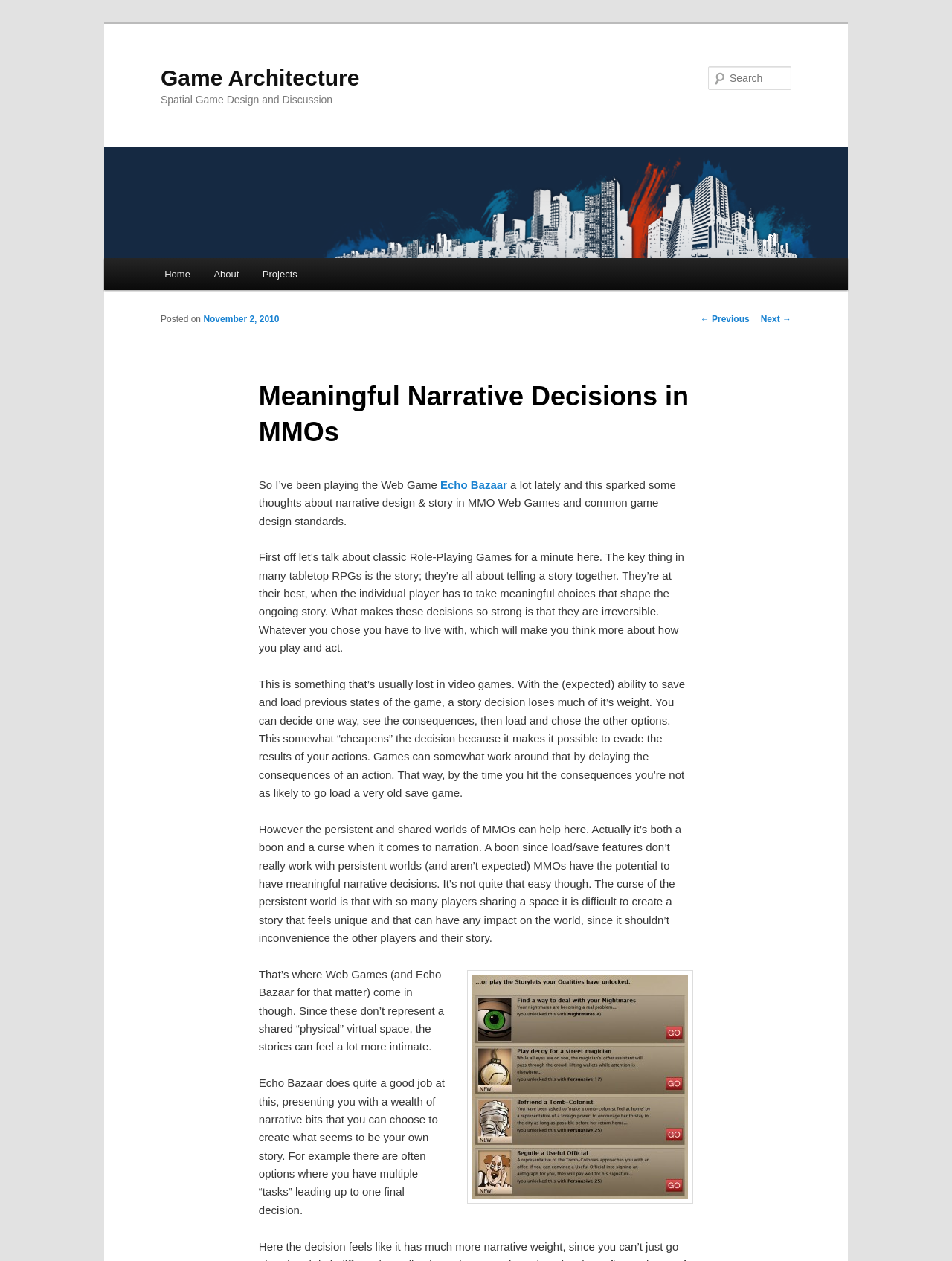Locate the bounding box coordinates of the element I should click to achieve the following instruction: "View the Blog page".

None